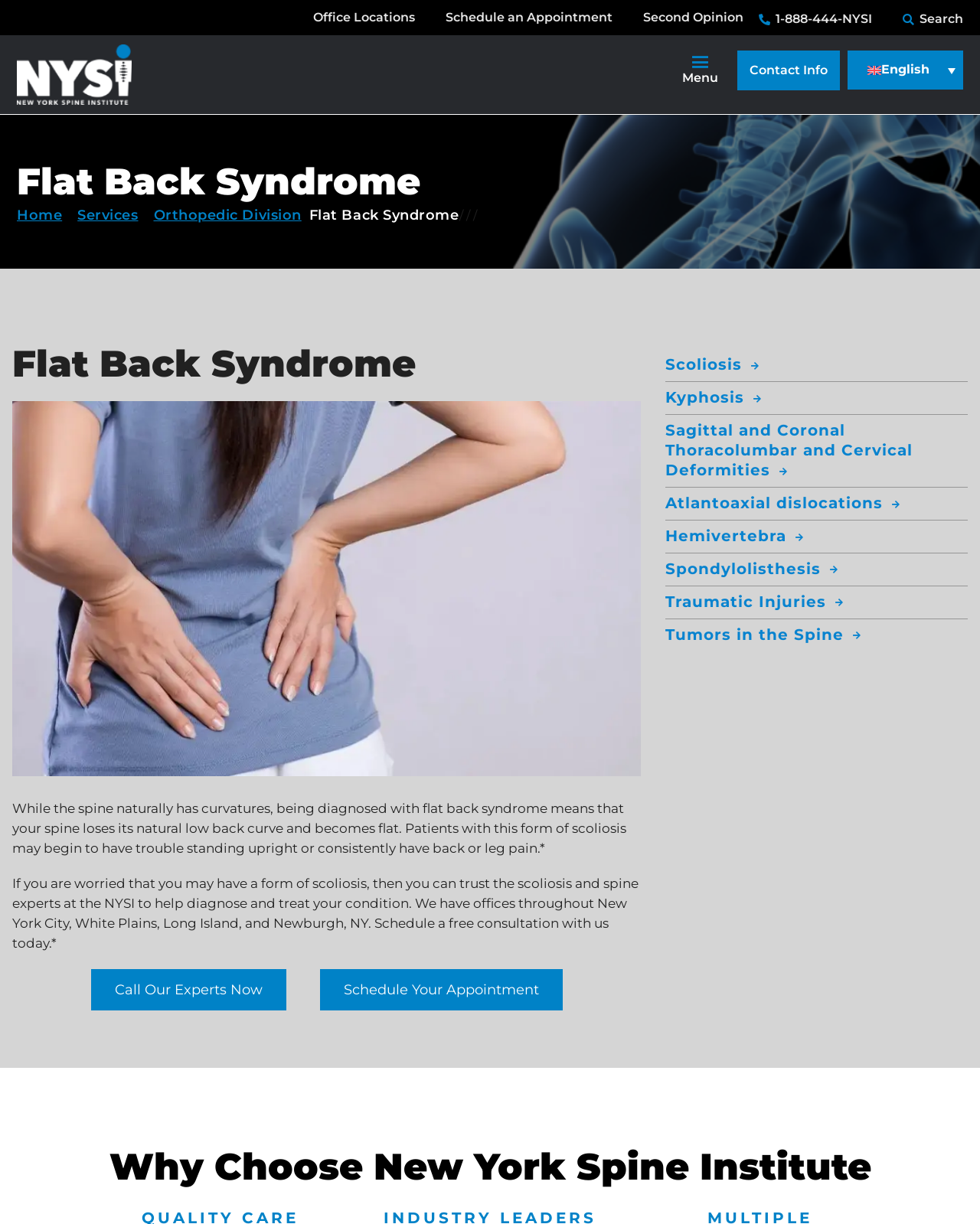Please identify the bounding box coordinates of the element's region that I should click in order to complete the following instruction: "Search for a keyword". The bounding box coordinates consist of four float numbers between 0 and 1, i.e., [left, top, right, bottom].

[0.512, 0.102, 0.527, 0.134]